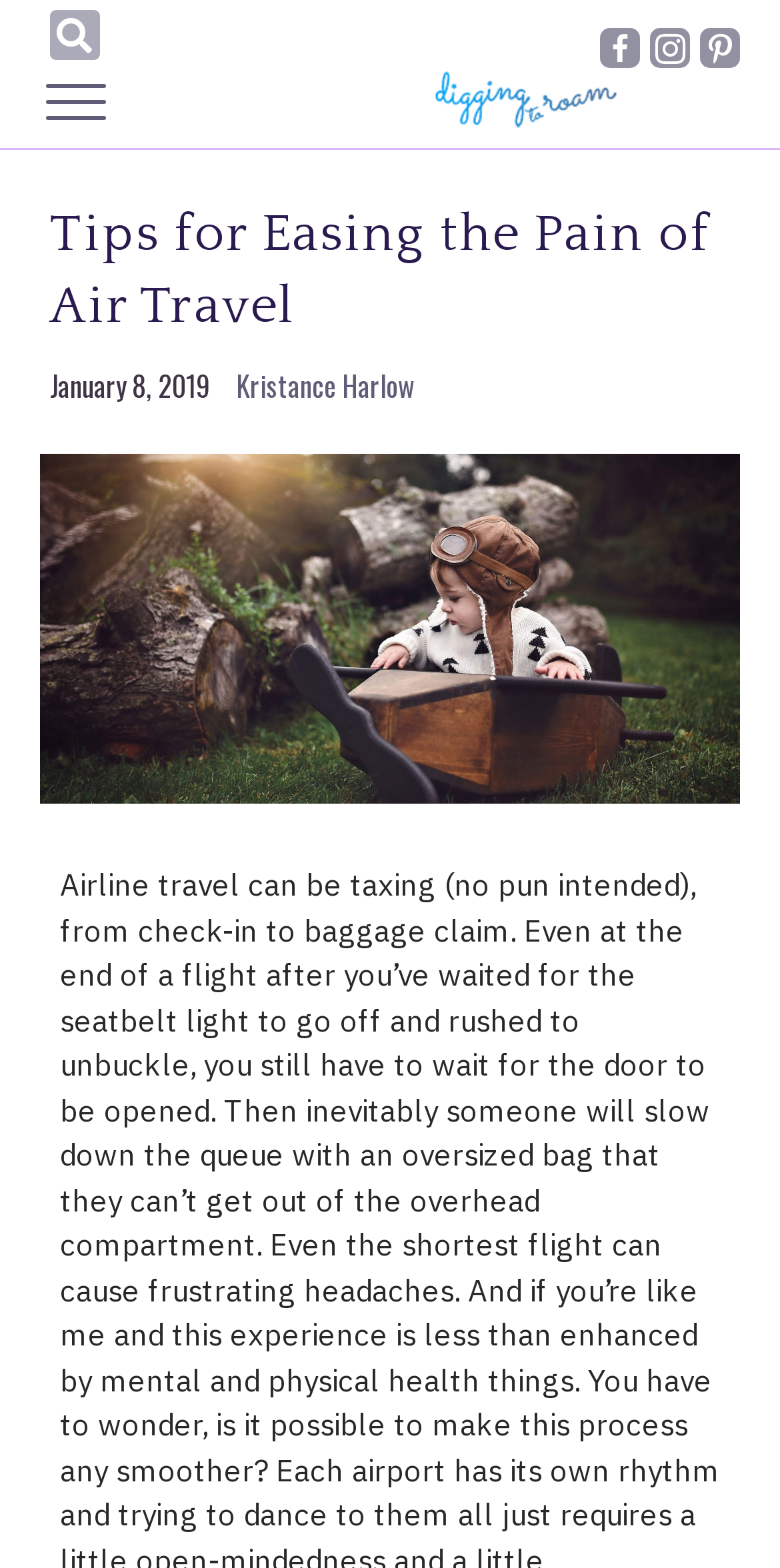Find the bounding box coordinates for the HTML element described as: "name="submit" value="Post Comment"". The coordinates should consist of four float values between 0 and 1, i.e., [left, top, right, bottom].

None